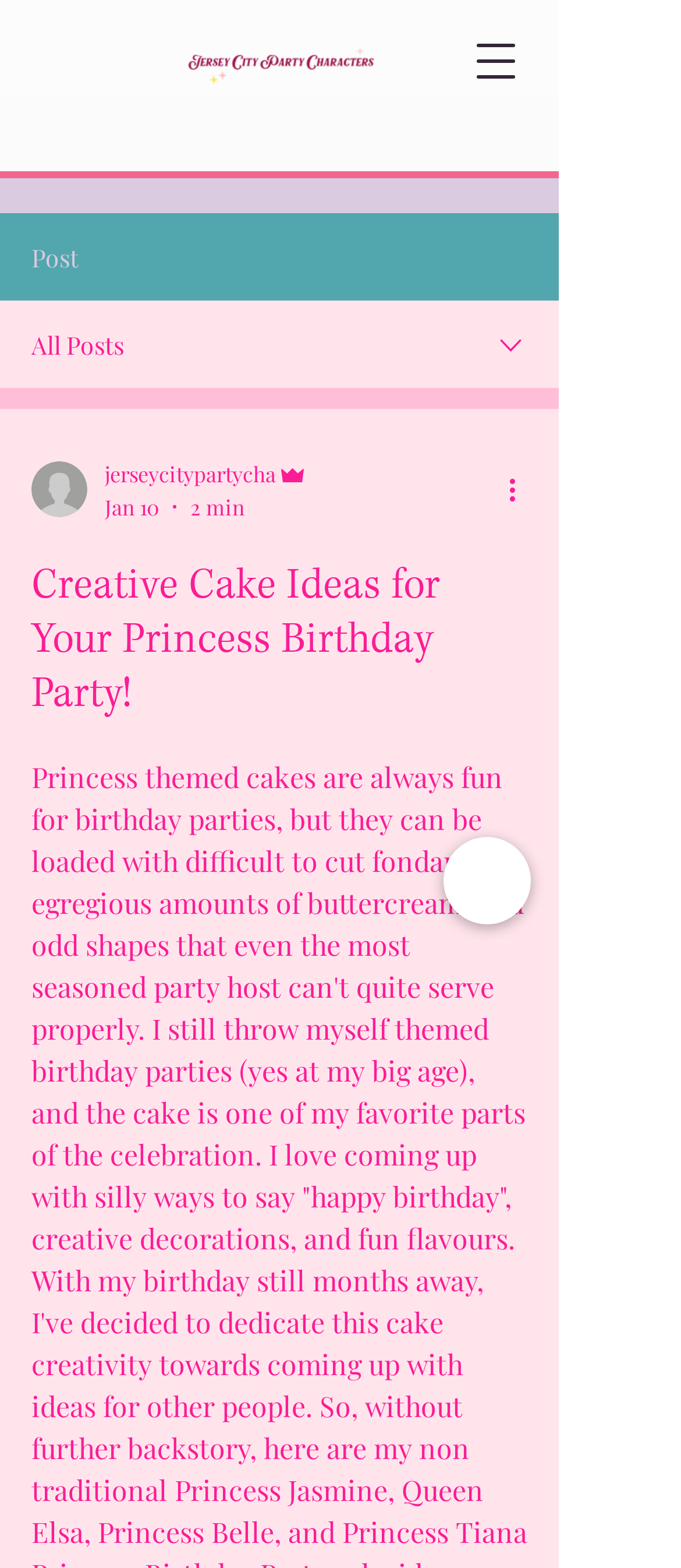What is the text next to the writer's picture?
Based on the image, respond with a single word or phrase.

jerseycitypartycha Admin